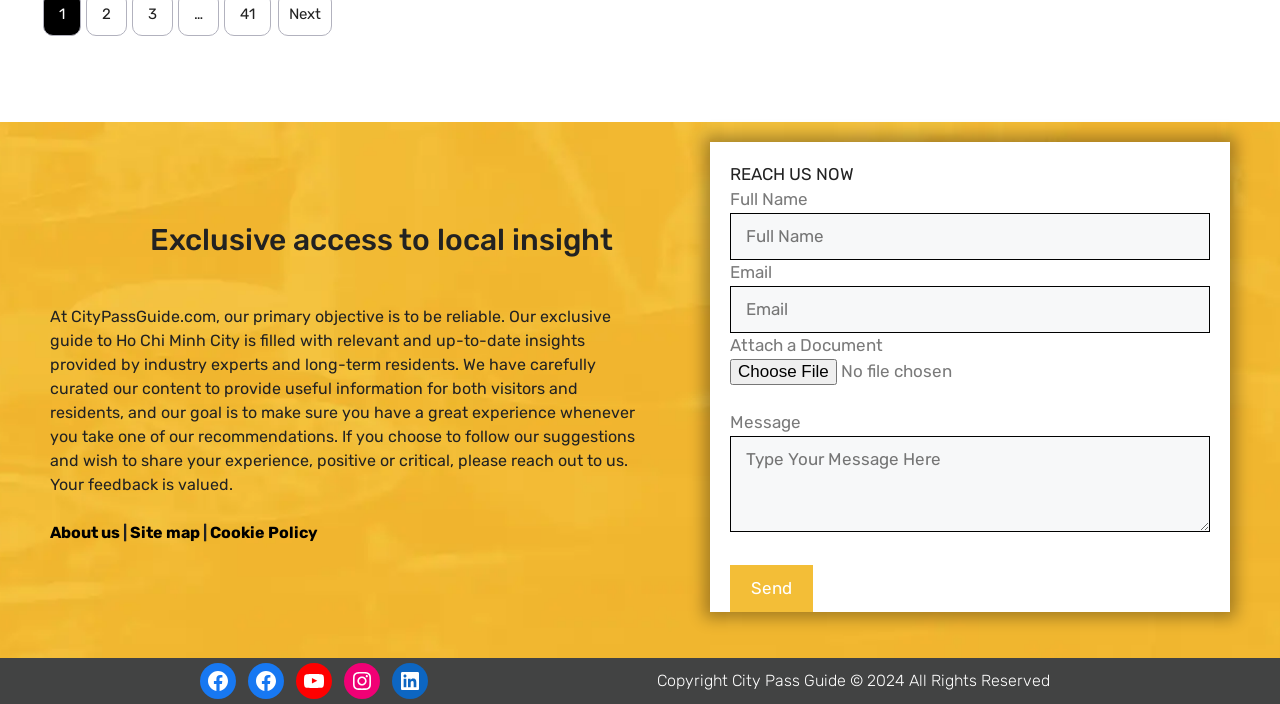Provide a short, one-word or phrase answer to the question below:
What is the copyright year mentioned on the webpage?

2024